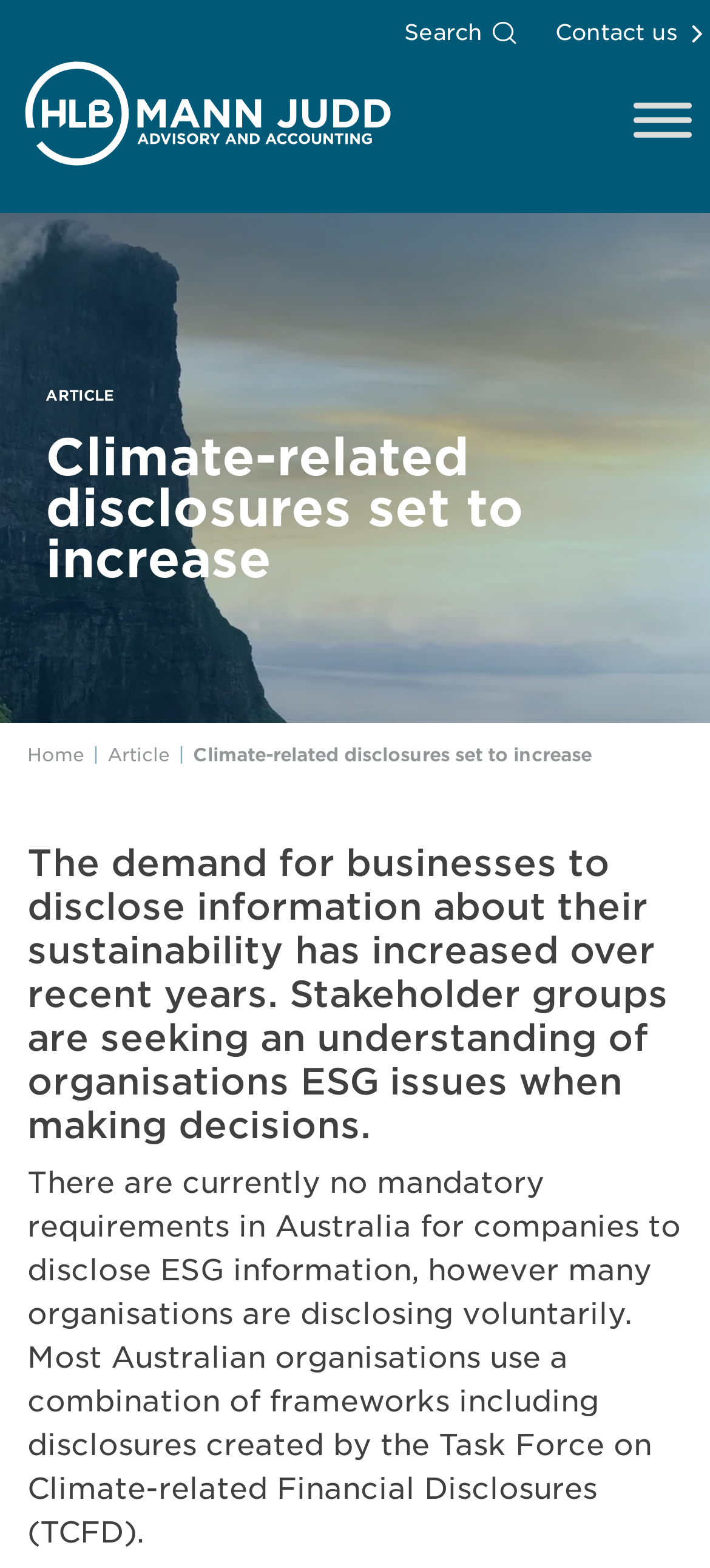Predict the bounding box of the UI element that fits this description: "parent_node: Search Contact us".

[0.0, 0.0, 0.564, 0.122]